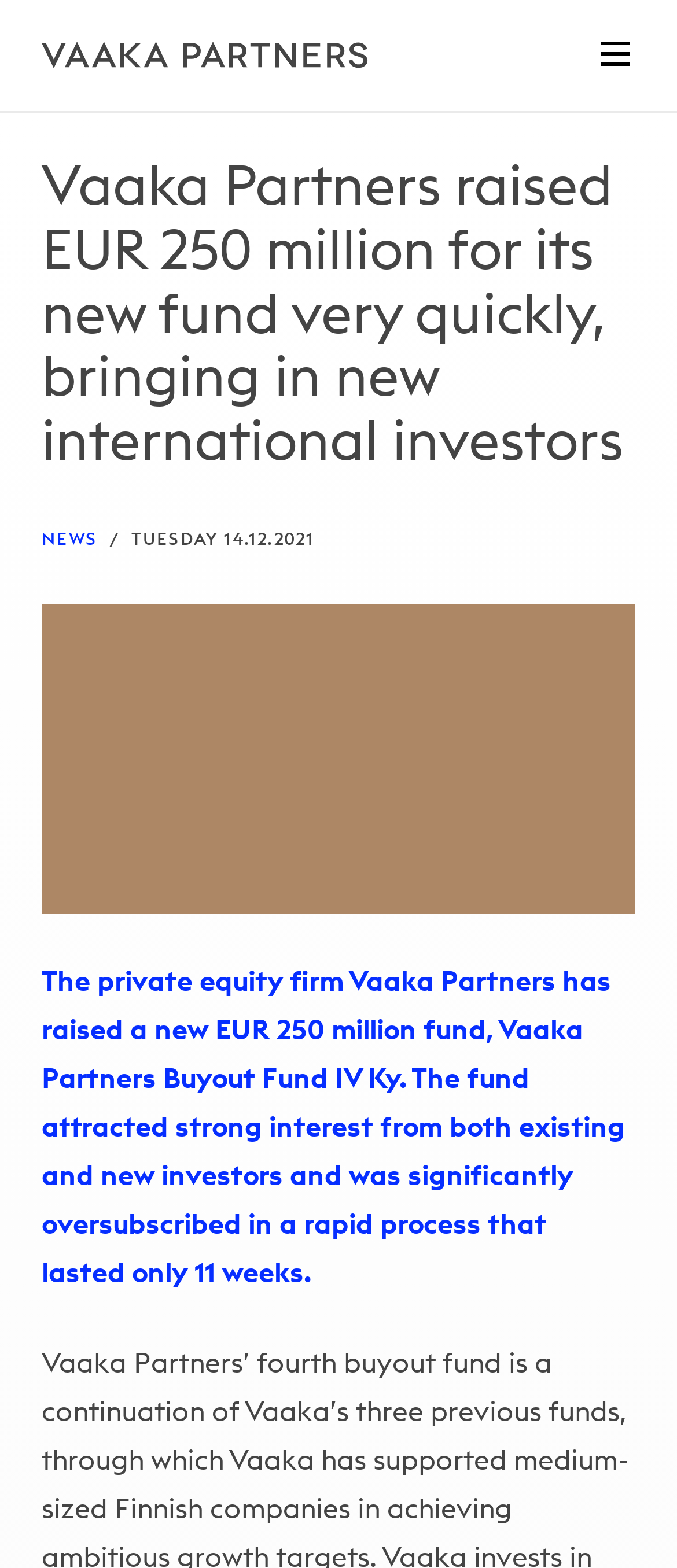Provide the bounding box coordinates of the HTML element described by the text: "parent_node: We".

[0.062, 0.027, 0.544, 0.044]